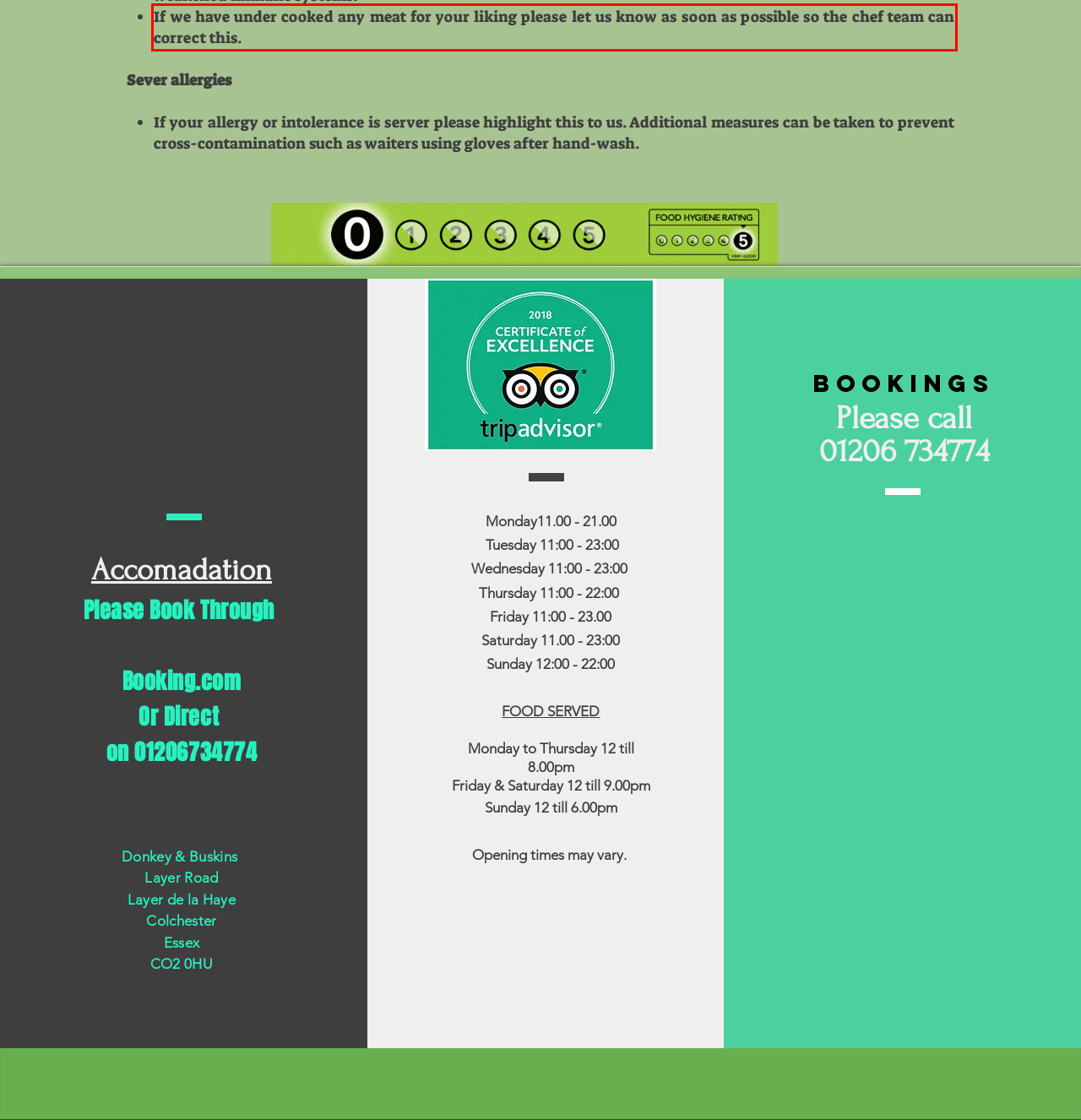In the screenshot of the webpage, find the red bounding box and perform OCR to obtain the text content restricted within this red bounding box.

If we have under cooked any meat for your liking please let us know as soon as possible so the chef team can correct this.